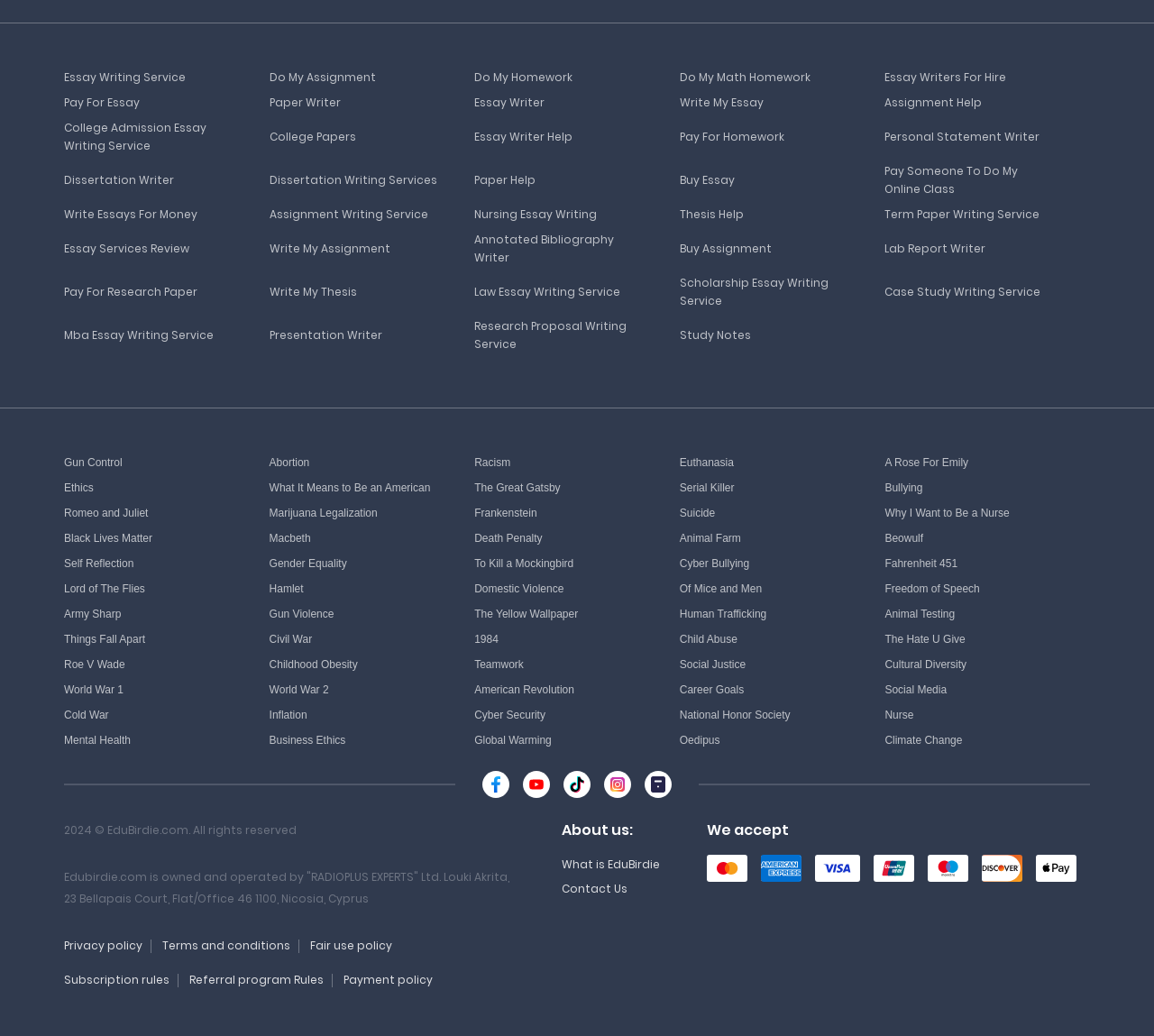Provide the bounding box coordinates of the HTML element described by the text: "write essays for money".

[0.055, 0.199, 0.171, 0.214]